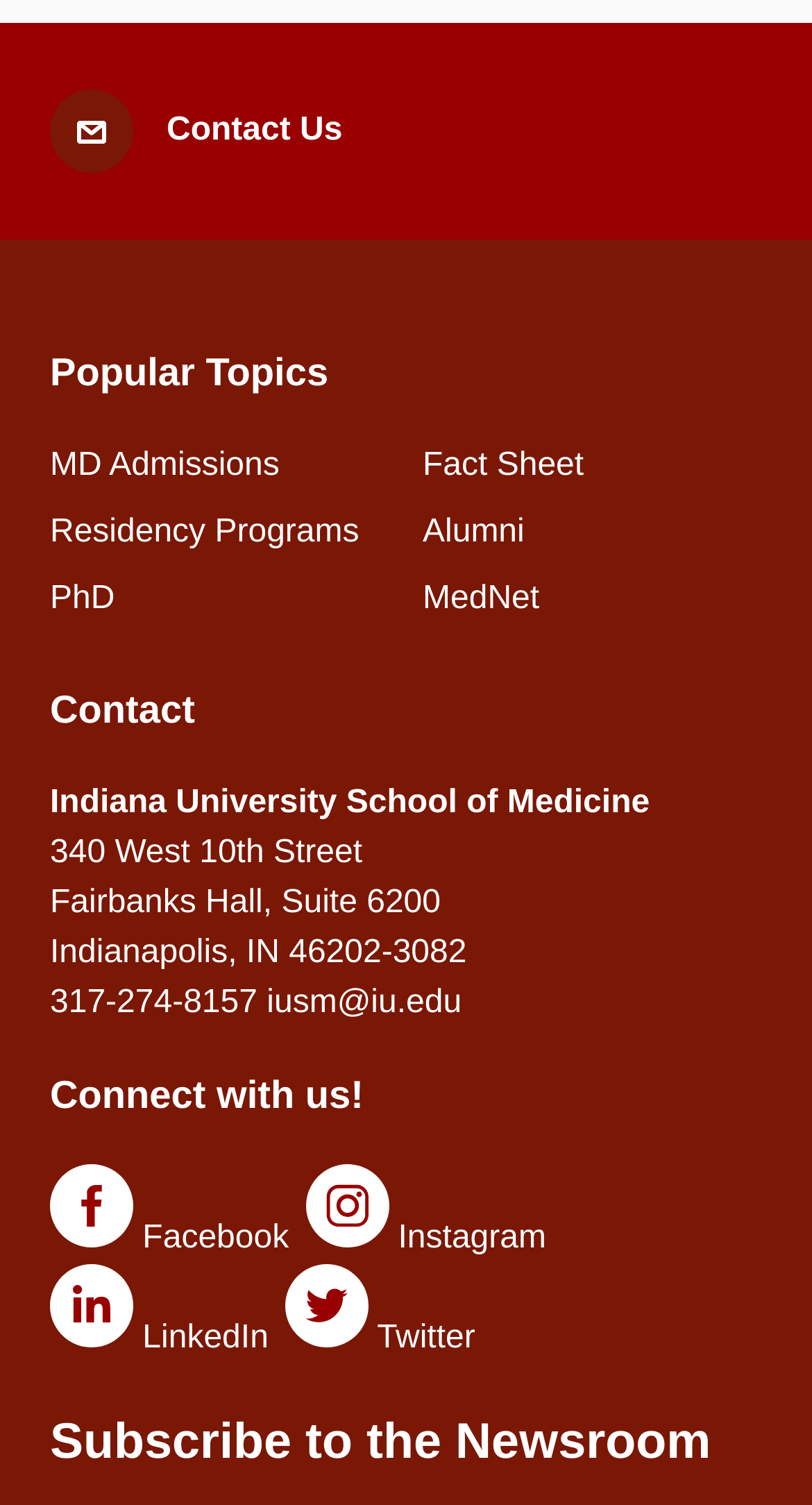Find the bounding box coordinates of the element's region that should be clicked in order to follow the given instruction: "View MD Admissions". The coordinates should consist of four float numbers between 0 and 1, i.e., [left, top, right, bottom].

[0.062, 0.298, 0.344, 0.321]